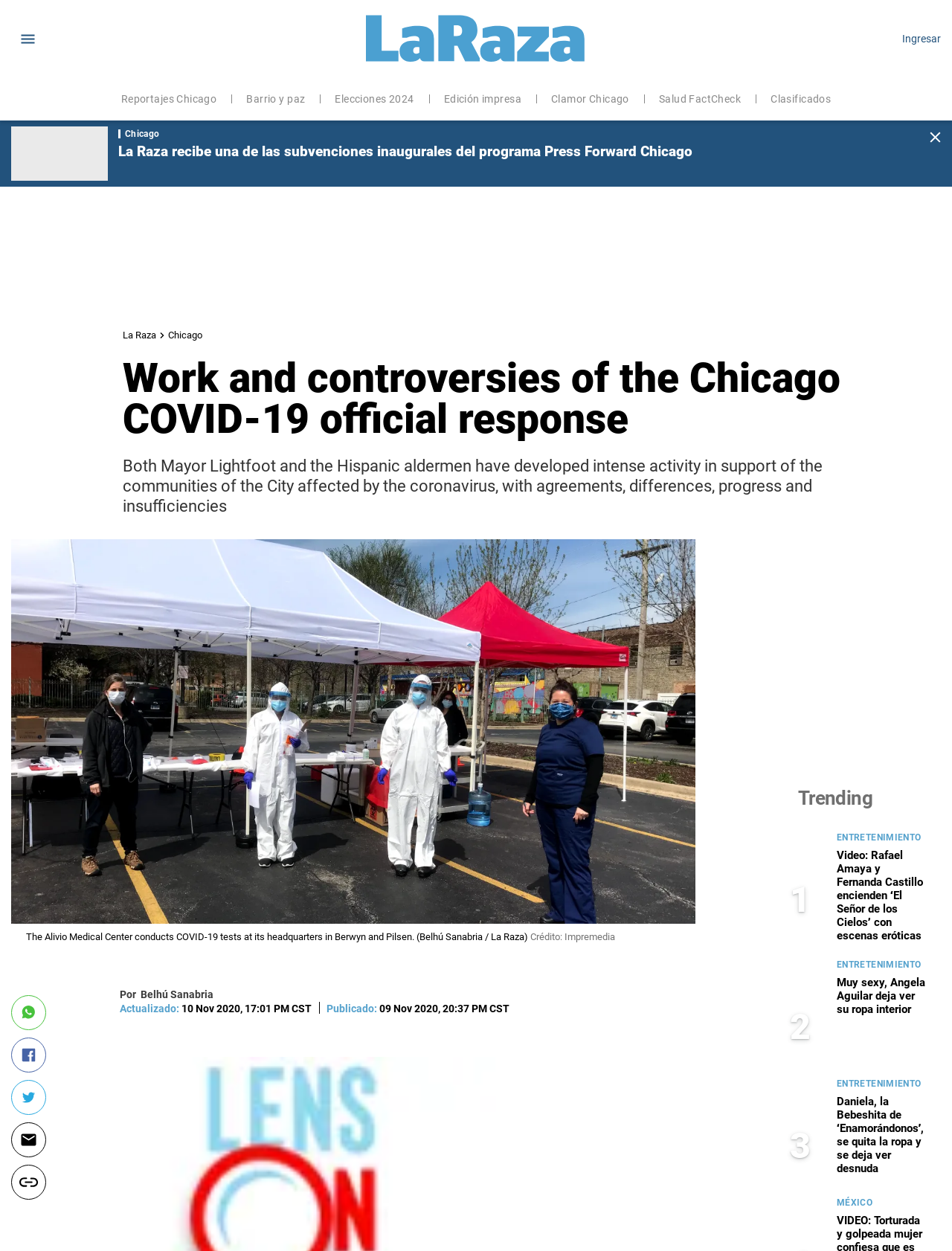Generate a thorough description of the webpage.

This webpage appears to be a news article from La Raza, a Spanish-language newspaper. At the top of the page, there is a menu button on the left and a link to "La Raza" on the right. Below this, there are several links to different sections of the website, including "Reportajes Chicago", "Barrio y paz", and "Elecciones 2024".

The main article is titled "Work and controversies of the Chicago COVID-19 official response" and has a subheading that reads "Both Mayor Lightfoot and the Hispanic aldermen have developed intense activity in support of the communities of the City affected by the coronavirus, with agreements, differences, progress and insufficiencies". The article features an image of the Alivio Medical Center conducting COVID-19 tests, with a caption that credits Belhú Sanabria/La Raza.

Below the article, there are several social media sharing links, including buttons to share the article on WhatsApp, Facebook, Twitter, and email. There is also a button to copy the URL of the article.

On the right-hand side of the page, there is a section titled "Trending" that features three articles with images and headings. The articles appear to be entertainment news, with titles such as "Video: Rafael Amaya y Fernanda Castillo encienden ‘El Señor de los Cielos’ con escenas eróticas" and "Muy sexy, Angela Aguilar deja ver su ropa interior".

At the bottom of the page, there is a breadcrumb navigation menu that shows the path "La Raza > Chicago".